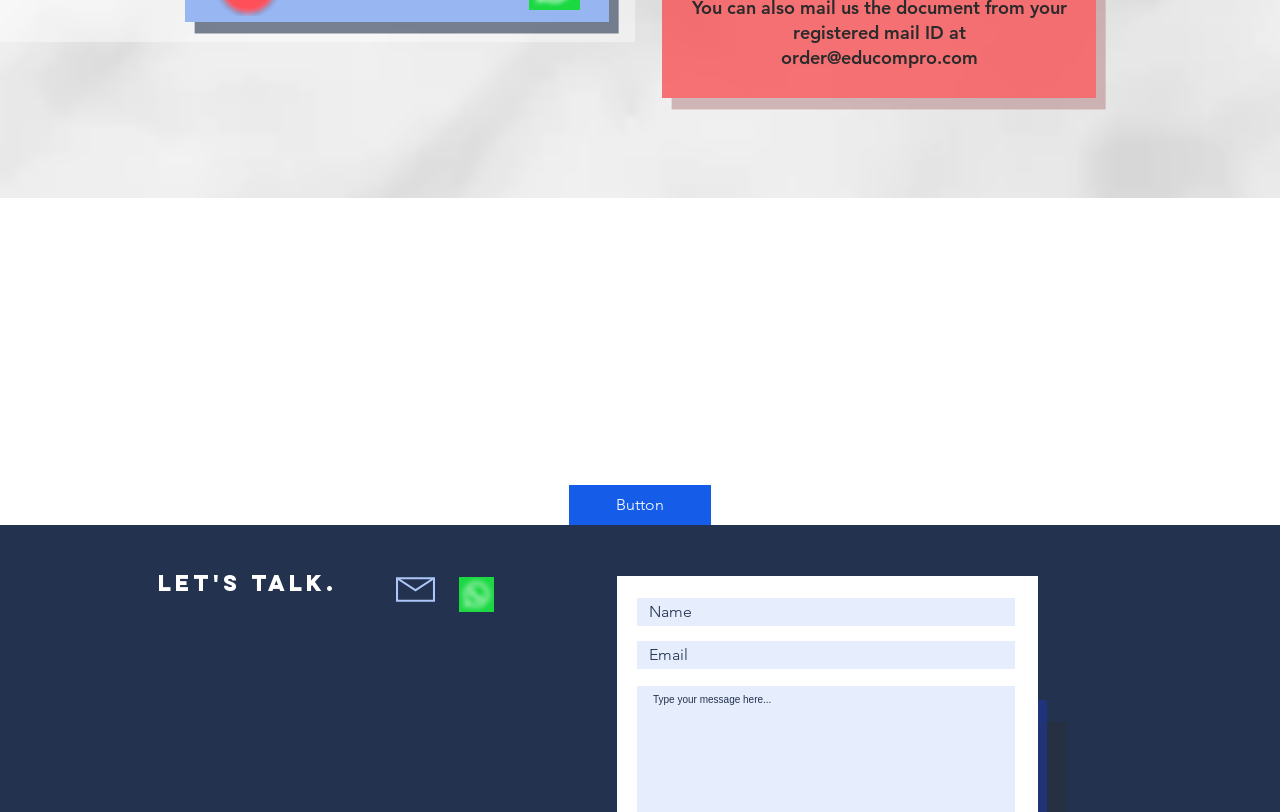Using details from the image, please answer the following question comprehensively:
What is the heading above the 'Let's Talk.' link?

The heading above the 'Let's Talk.' link is 'order@educompro.com', which appears to be an email address, possibly for contacting or ordering something.